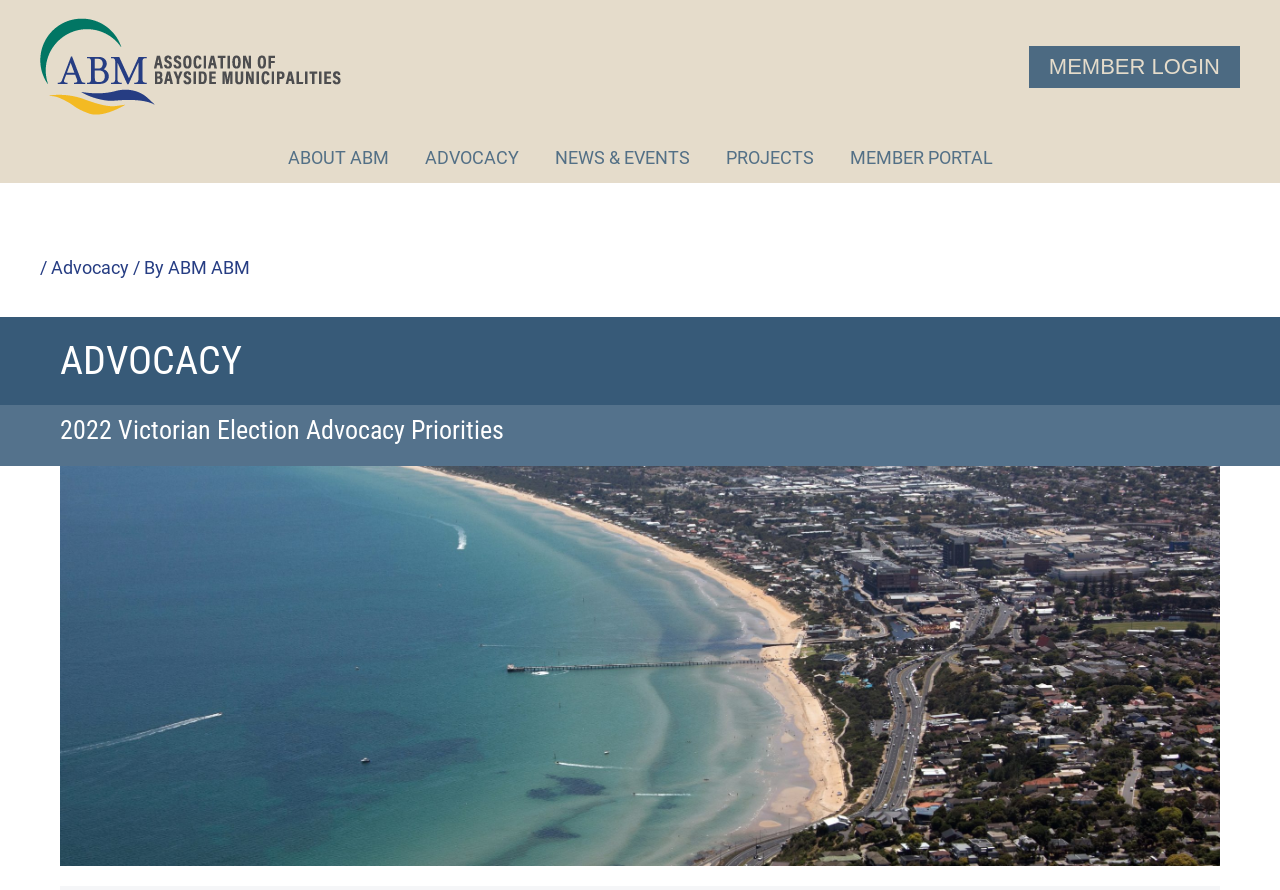Is there a member login section?
Use the image to give a comprehensive and detailed response to the question.

I found a link labeled 'MEMBER LOGIN' at the top-right corner of the webpage, indicating that there is a member login section.